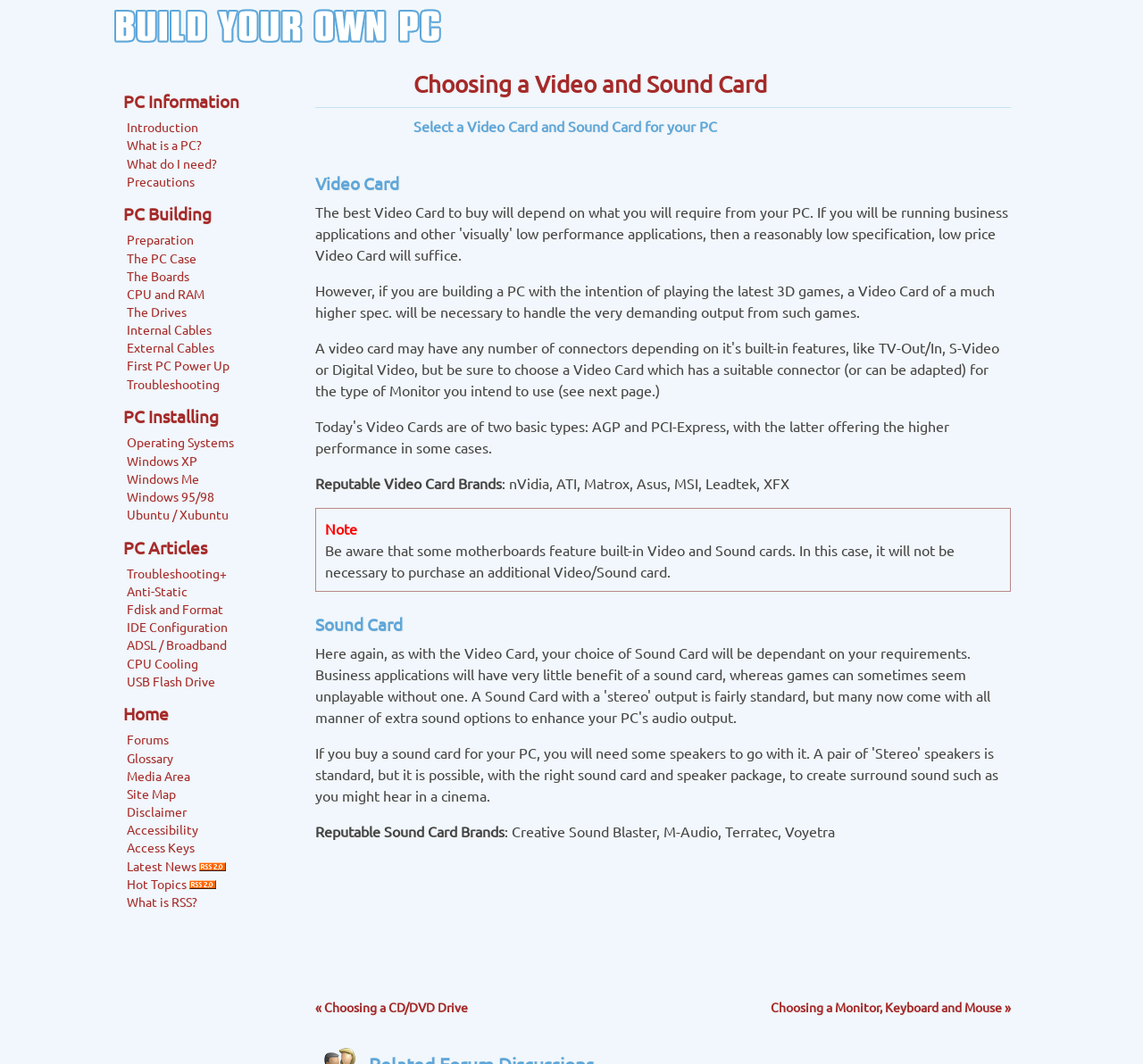Describe the entire webpage, focusing on both content and design.

This webpage is about choosing a video card and sound card for a PC. At the top, there is a header with a link to "Build Your Own PC" and an image with the same text. Below this, there is a main heading that reads "Choosing a Video and Sound Card" and a subheading that says "Select a Video Card and Sound Card for your PC".

The page is divided into two main sections. The first section is about video cards, and it starts with a heading that says "Video Card". There is a paragraph of text that explains the importance of choosing a video card that can handle demanding games. Below this, there is a list of reputable video card brands, including nVidia, ATI, and Matrox.

The second section is about sound cards, and it starts with a heading that says "Sound Card". There is a list of reputable sound card brands, including Creative Sound Blaster and M-Audio.

At the bottom of the page, there are links to other related topics, such as choosing a monitor, keyboard, and mouse, as well as links to other sections of the website, including PC information, PC building, and PC installing.

On the left side of the page, there is a navigation menu with links to various sections of the website, including PC information, PC building, PC installing, and PC articles. There are also links to troubleshooting, operating systems, and other related topics.

There is an advertisement iframe at the bottom of the page, and several images of RSS2 icons scattered throughout the page.